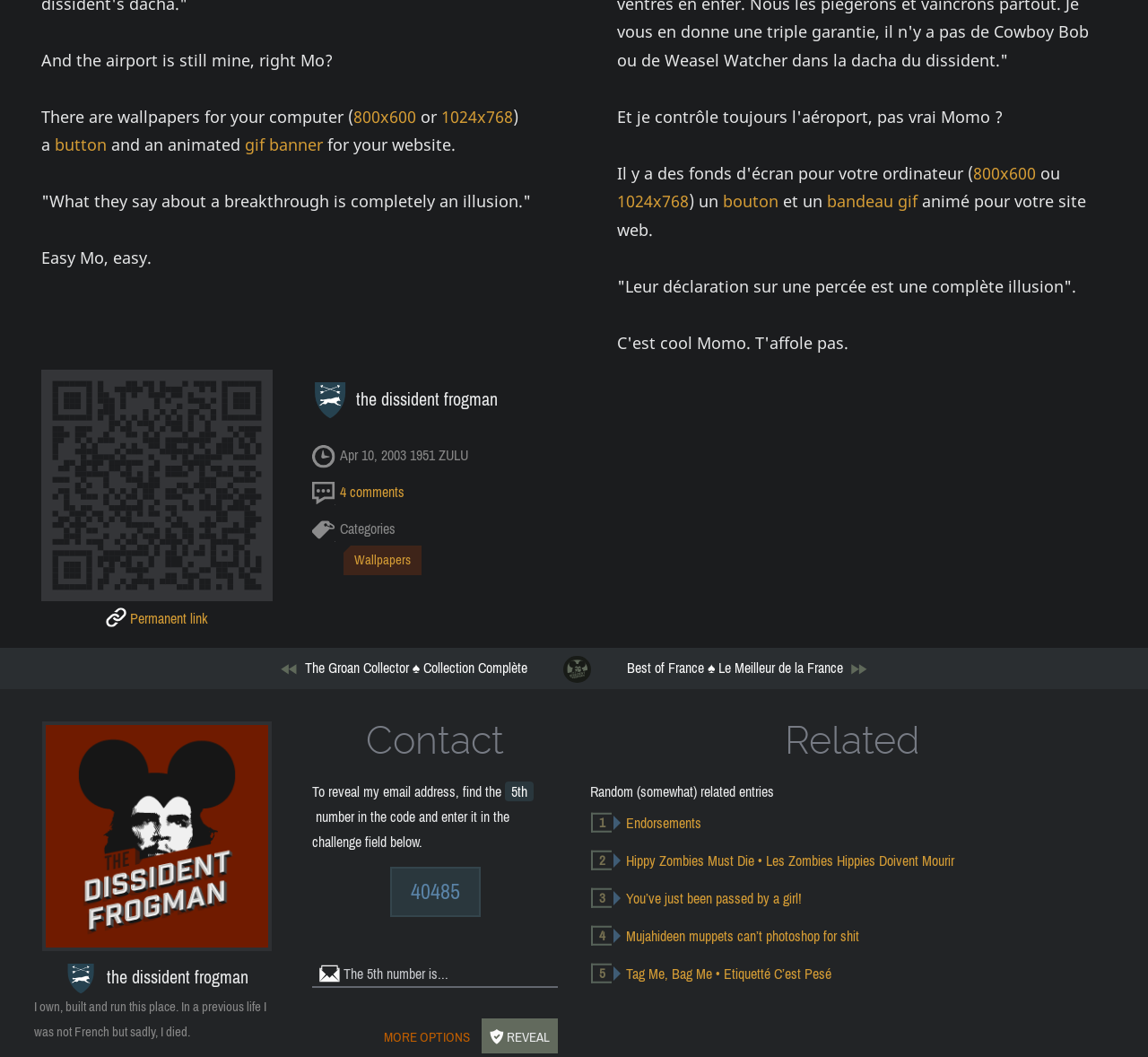What type of content is listed under 'Related'?
Kindly offer a comprehensive and detailed response to the question.

The section labeled 'Related' contains a list of links to other blog posts, including 'Endorsements', 'Hippy Zombies Must Die', and others. This suggests that the 'Related' section is used to showcase other blog posts that may be of interest to the user.